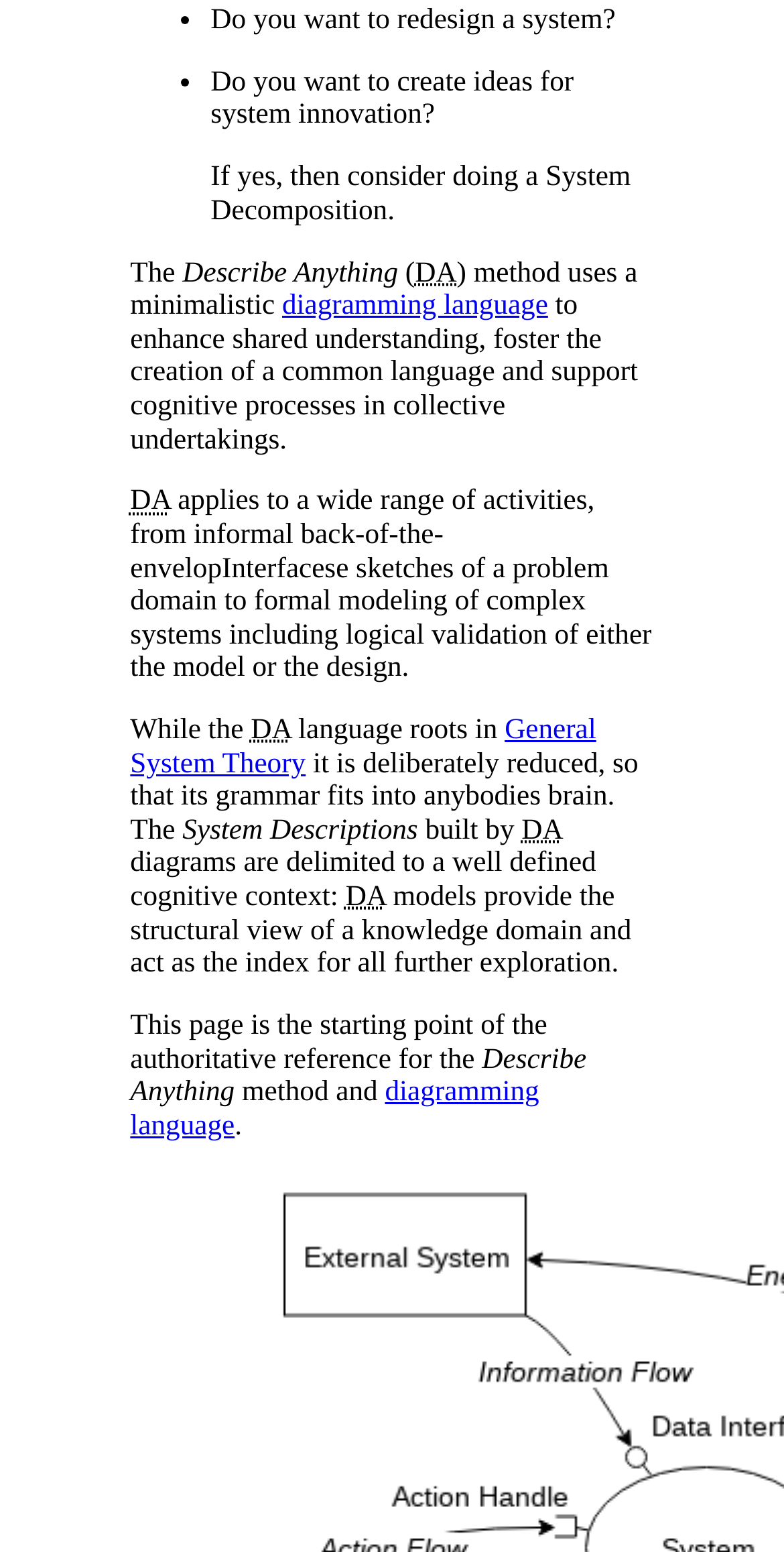Provide the bounding box coordinates, formatted as (top-left x, top-left y, bottom-right x, bottom-right y), with all values being floating point numbers between 0 and 1. Identify the bounding box of the UI element that matches the description: General System Theory

[0.166, 0.46, 0.76, 0.503]